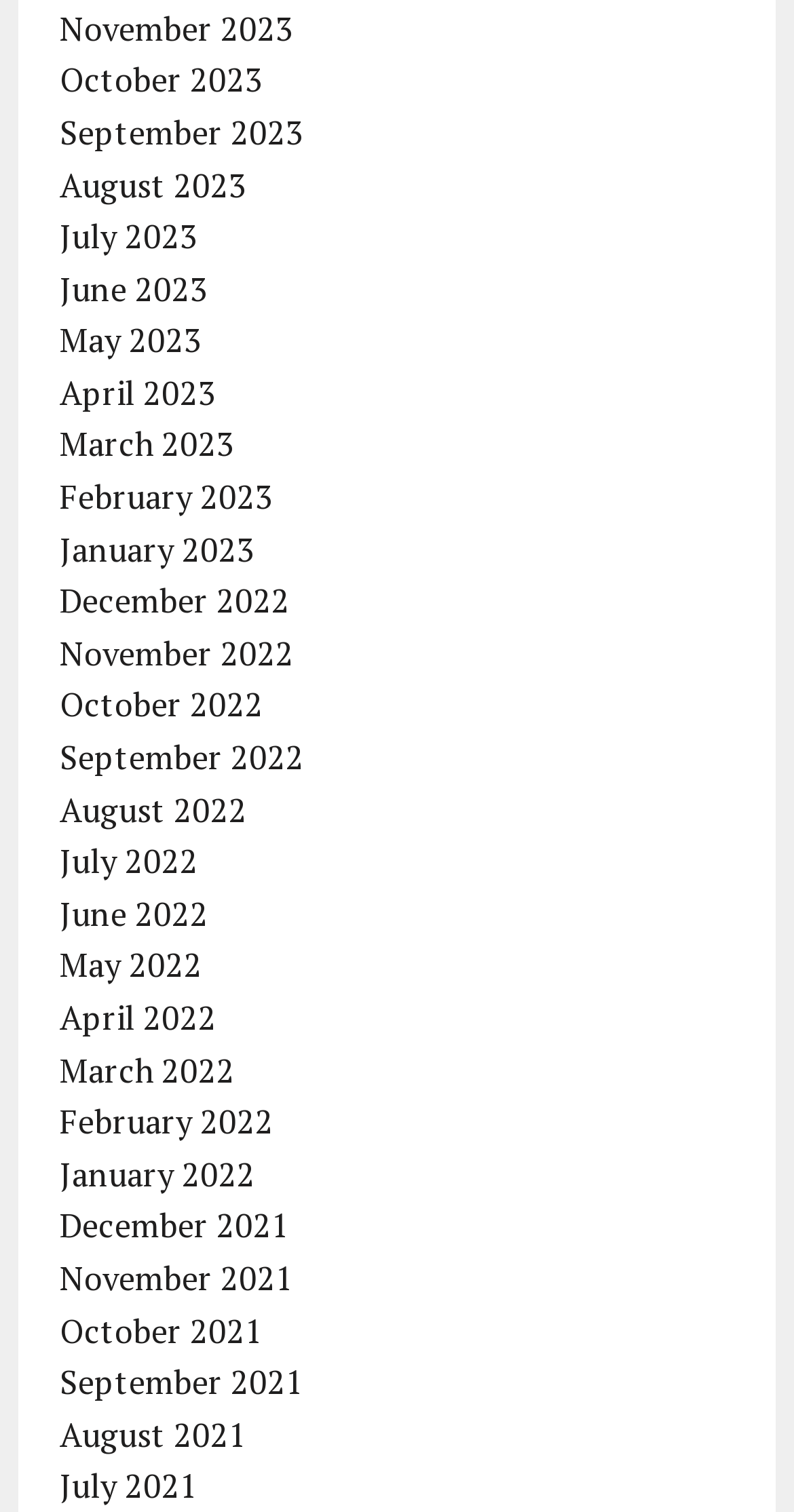Please give a one-word or short phrase response to the following question: 
What is the most recent month listed?

November 2023